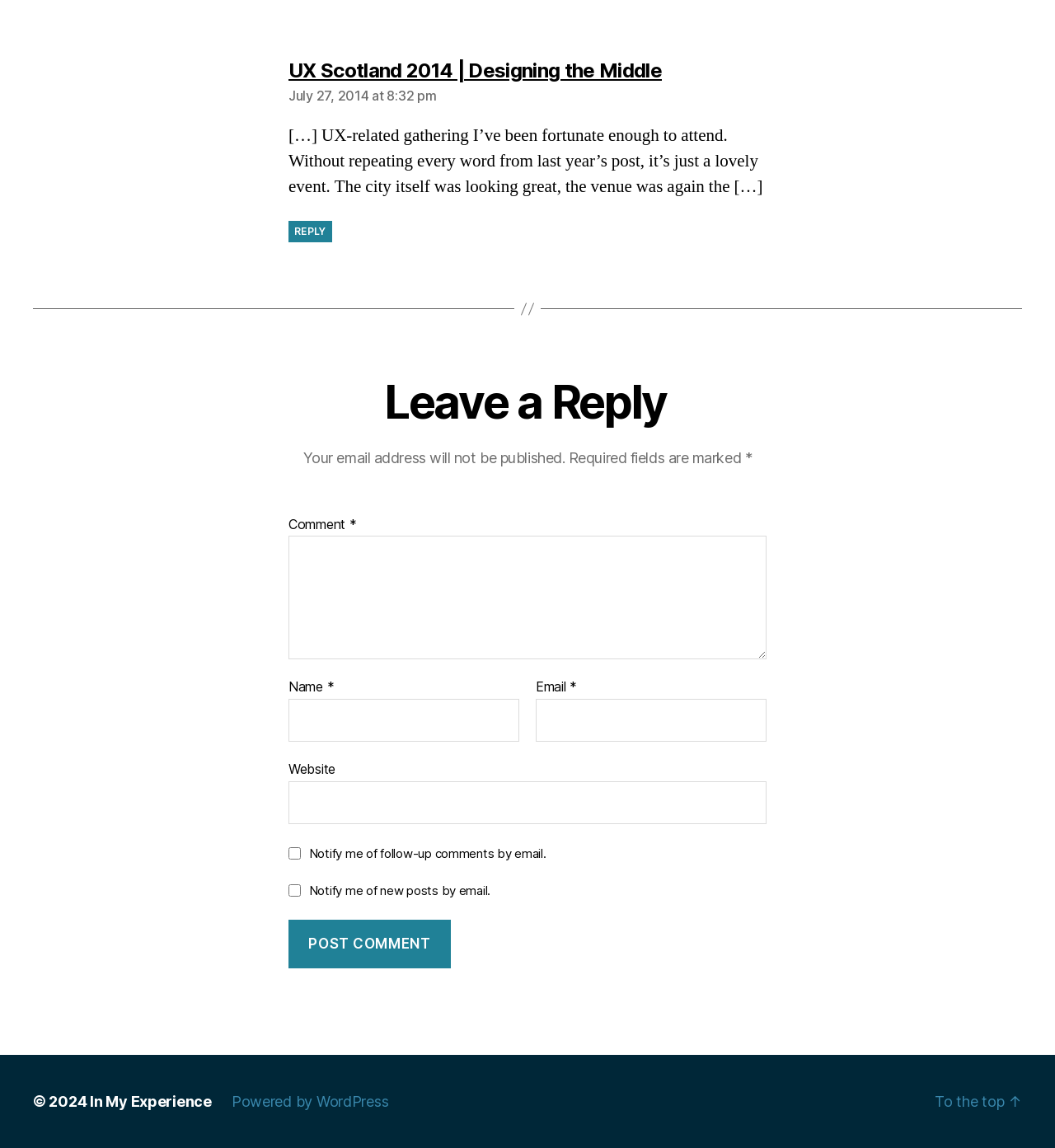Determine the bounding box coordinates of the section to be clicked to follow the instruction: "Click the 'UX Scotland 2014 | Designing the Middle' link". The coordinates should be given as four float numbers between 0 and 1, formatted as [left, top, right, bottom].

[0.273, 0.051, 0.627, 0.072]